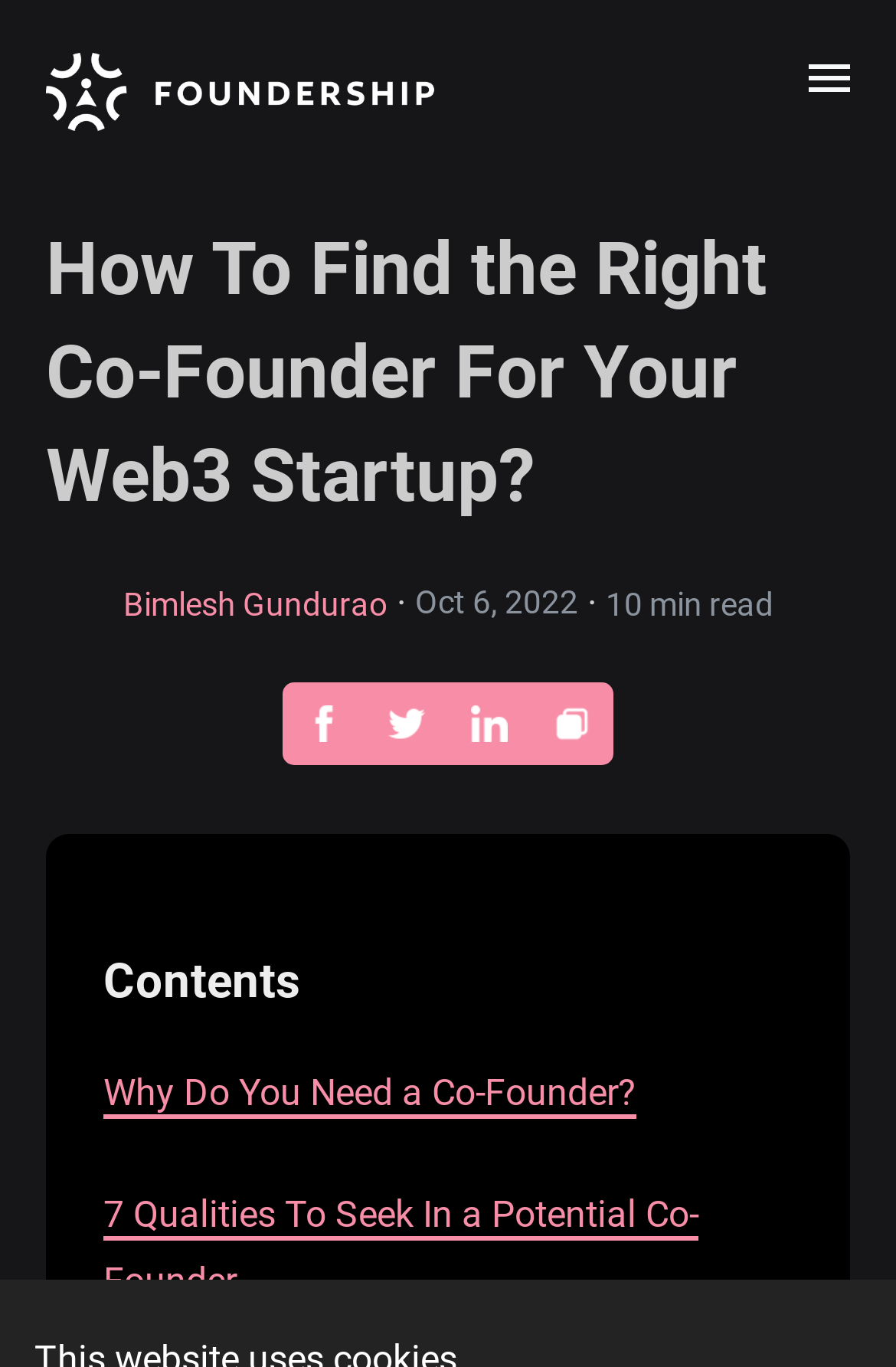Determine the bounding box coordinates of the region that needs to be clicked to achieve the task: "check the contents".

[0.115, 0.697, 0.336, 0.738]